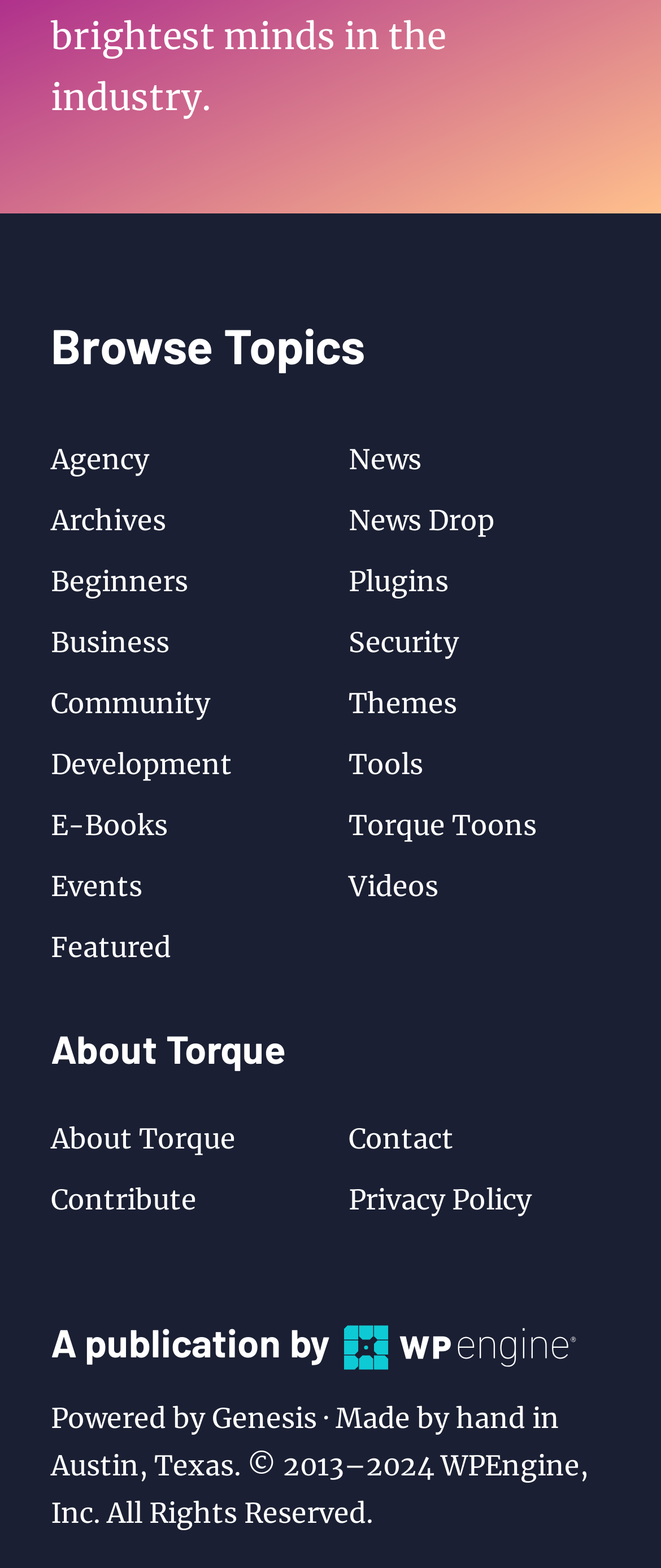Could you please study the image and provide a detailed answer to the question:
How many categories are available under 'Browse Topics'?

By counting the number of links under the 'Browse Topics' heading, we can see that there are 14 categories available, including Agency, Archives, Beginners, and so on.